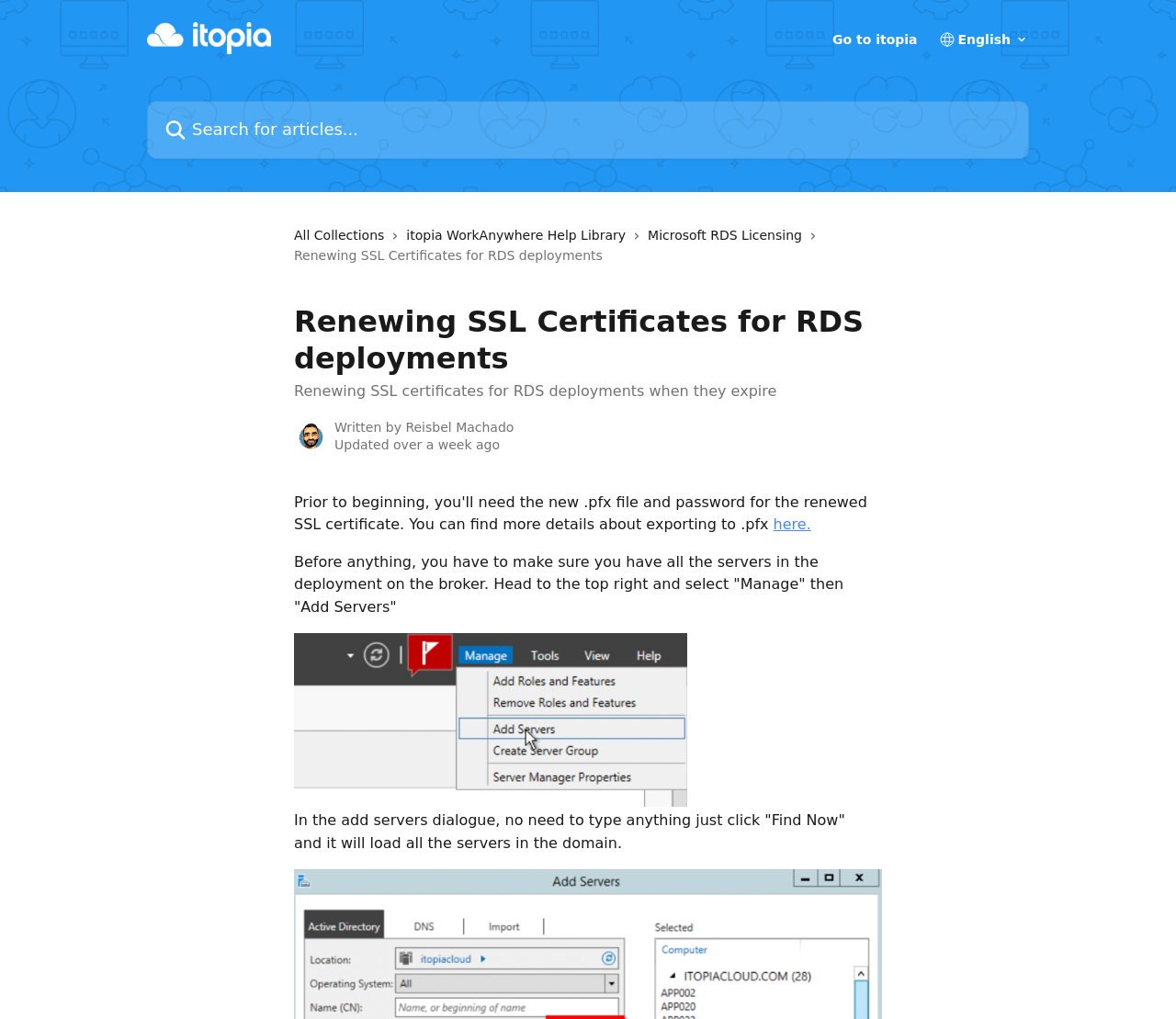Identify the bounding box coordinates of the part that should be clicked to carry out this instruction: "Search for articles".

[0.125, 0.099, 0.875, 0.156]